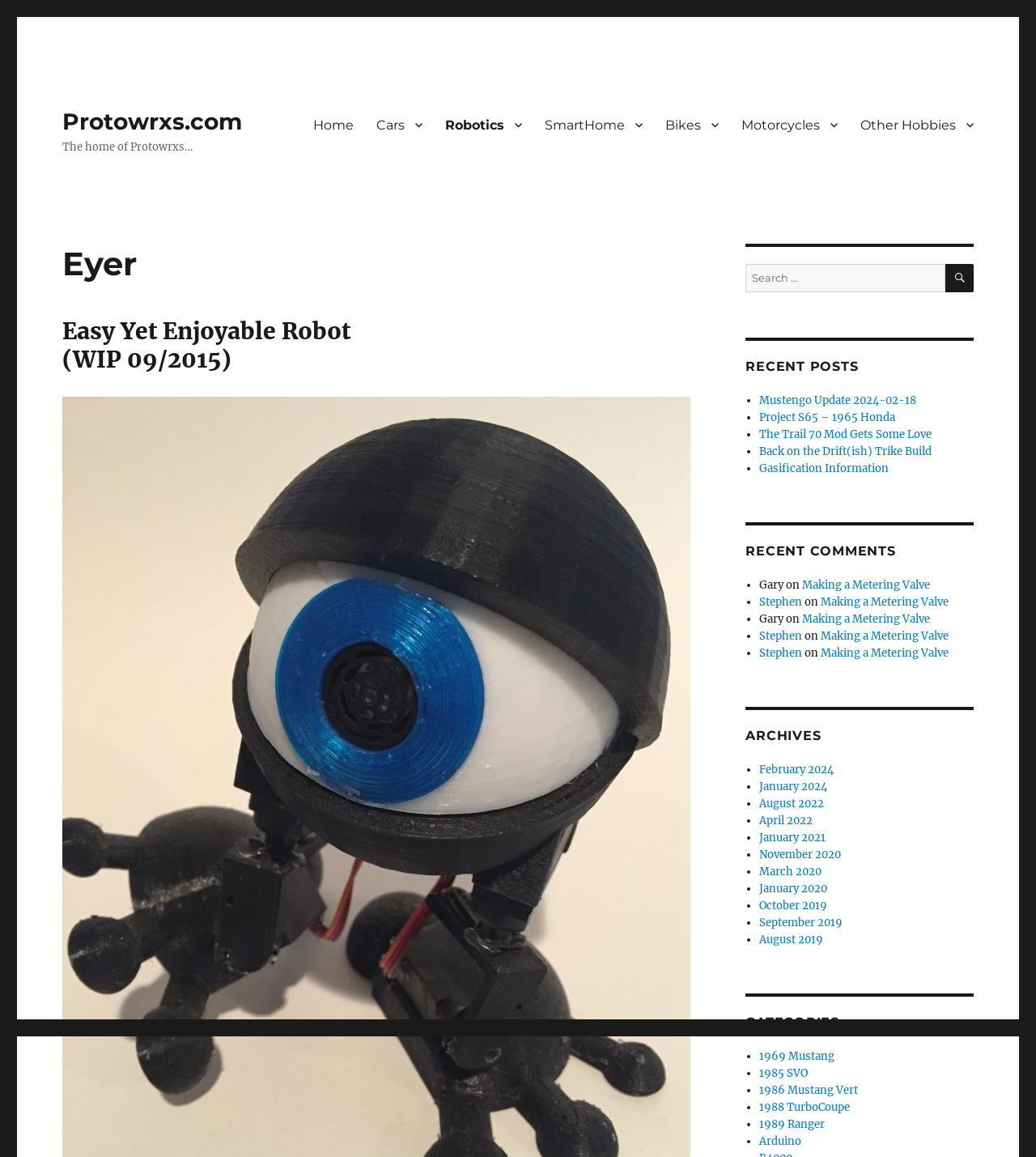Identify the bounding box coordinates of the clickable region necessary to fulfill the following instruction: "Click on the category '1969 Mustang'". The bounding box coordinates should be four float numbers between 0 and 1, i.e., [left, top, right, bottom].

[0.733, 0.907, 0.805, 0.919]